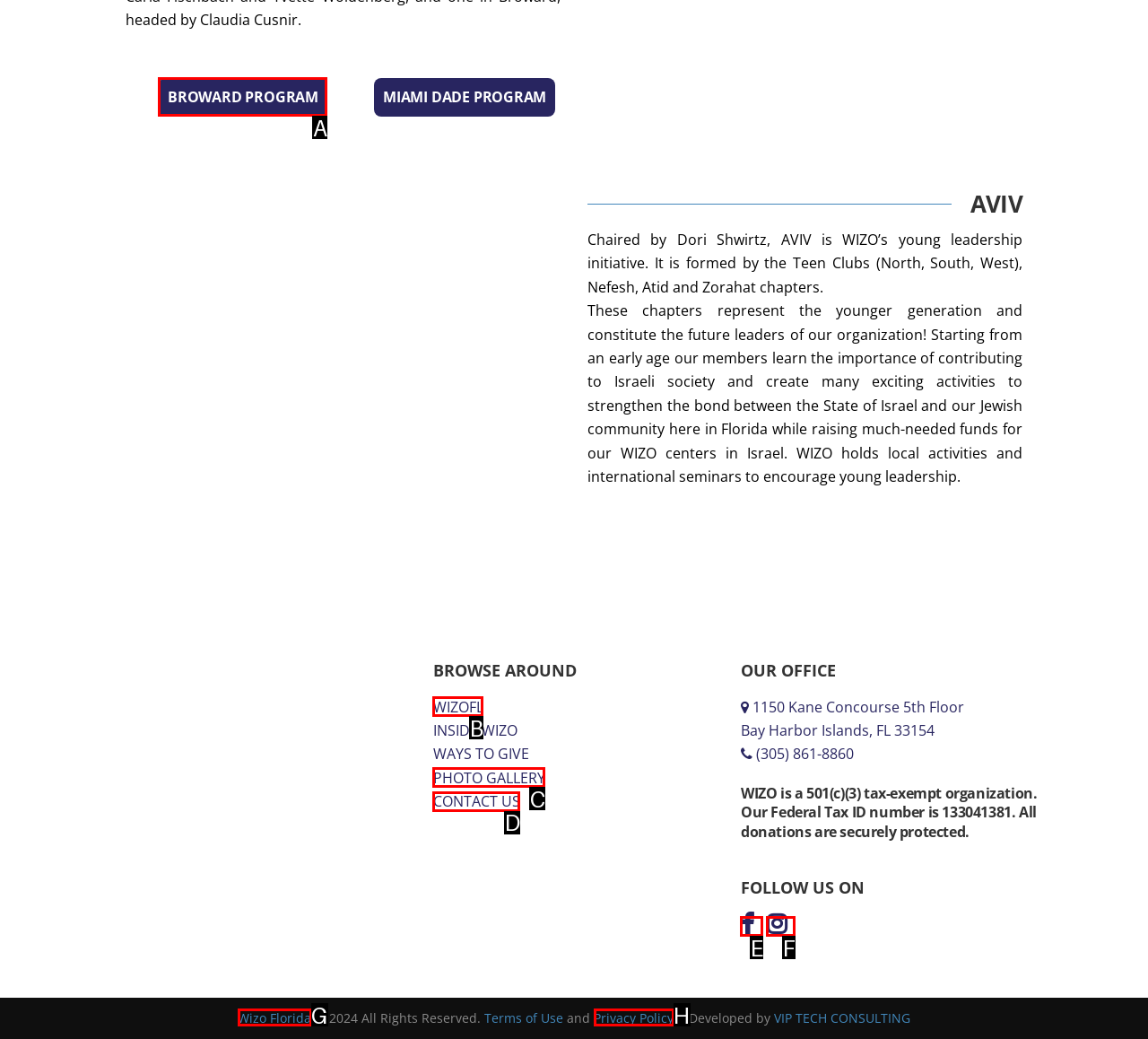Select the HTML element to finish the task: Click the BROWARD PROGRAM button Reply with the letter of the correct option.

A